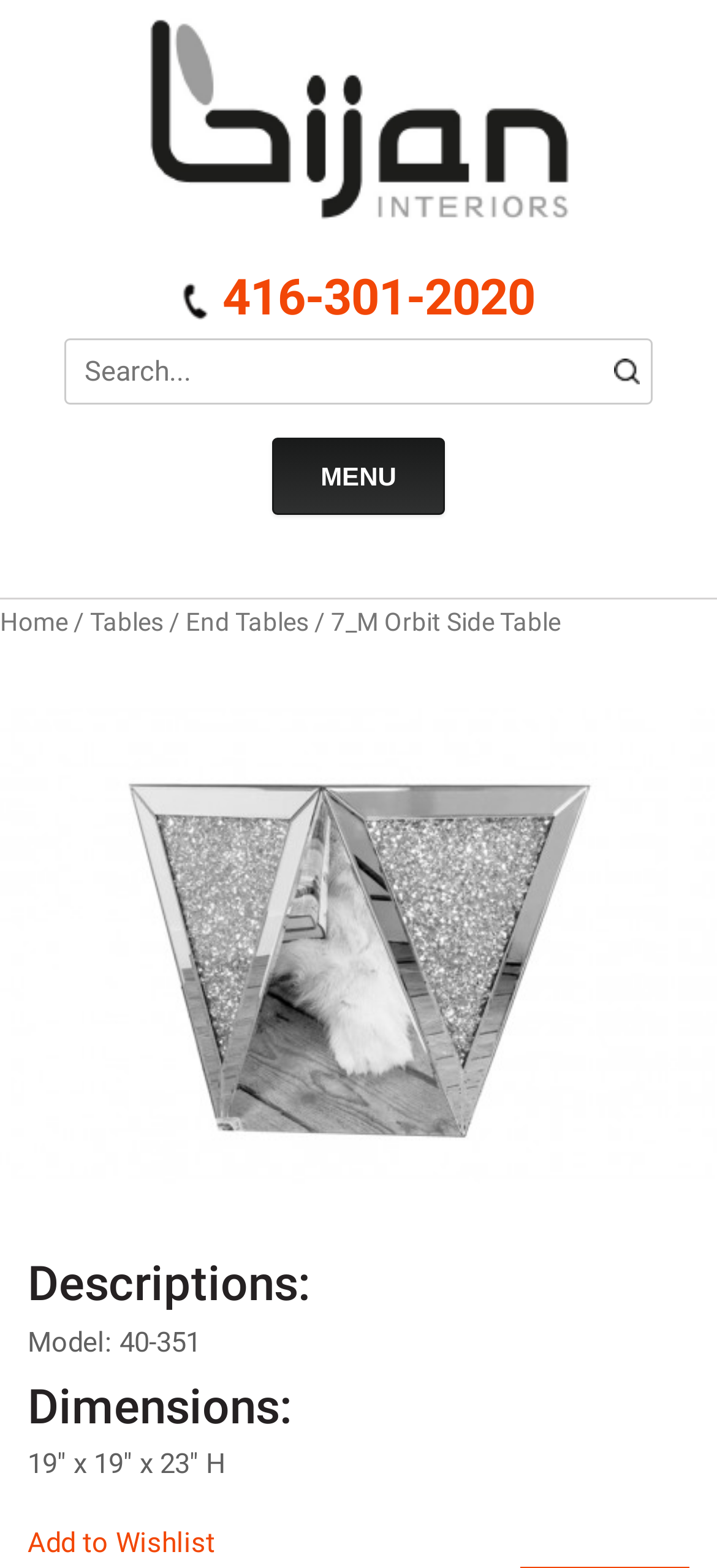Please look at the image and answer the question with a detailed explanation: What type of product is being displayed?

The type of product being displayed can be inferred from the URL and the product description, which mentions '7_M Orbit Side Table'.